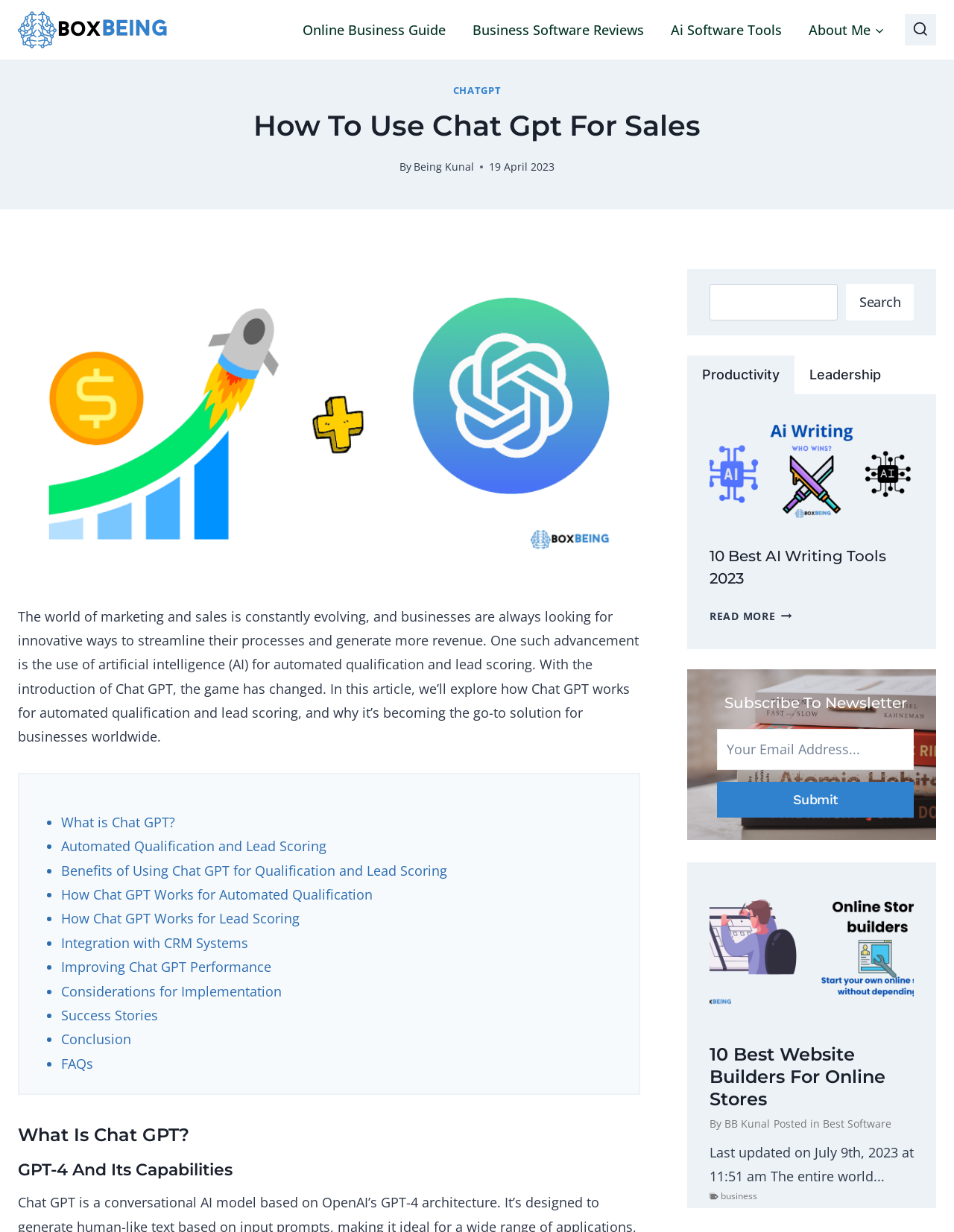How many tabs are there in the tablist?
Please provide a comprehensive answer based on the visual information in the image.

The tablist is located below the search bar. There are two tabs, 'Productivity' and 'Leadership', which can be selected to view different content.